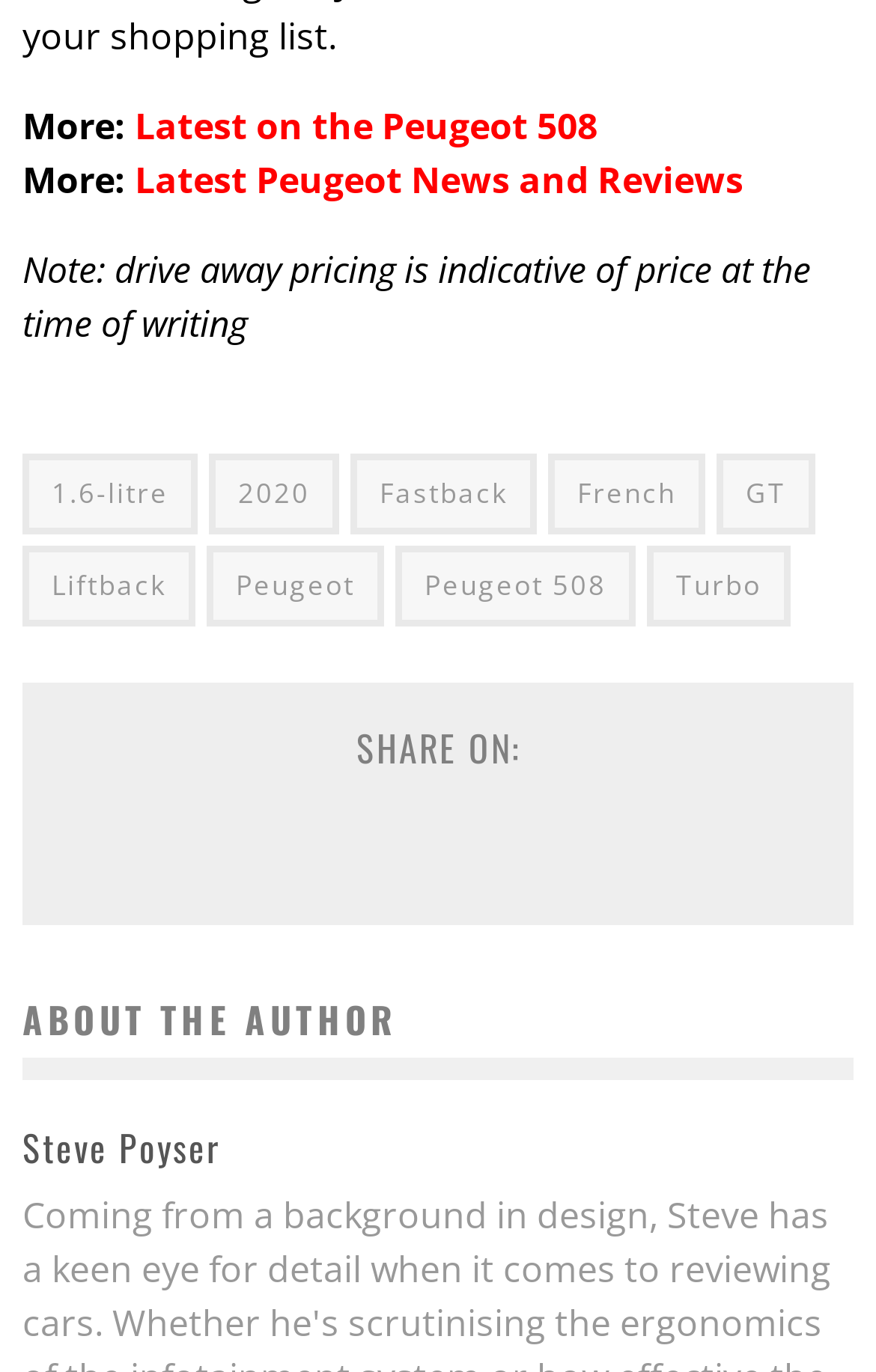Indicate the bounding box coordinates of the element that needs to be clicked to satisfy the following instruction: "Check out the latest Peugeot reviews". The coordinates should be four float numbers between 0 and 1, i.e., [left, top, right, bottom].

[0.154, 0.113, 0.849, 0.149]